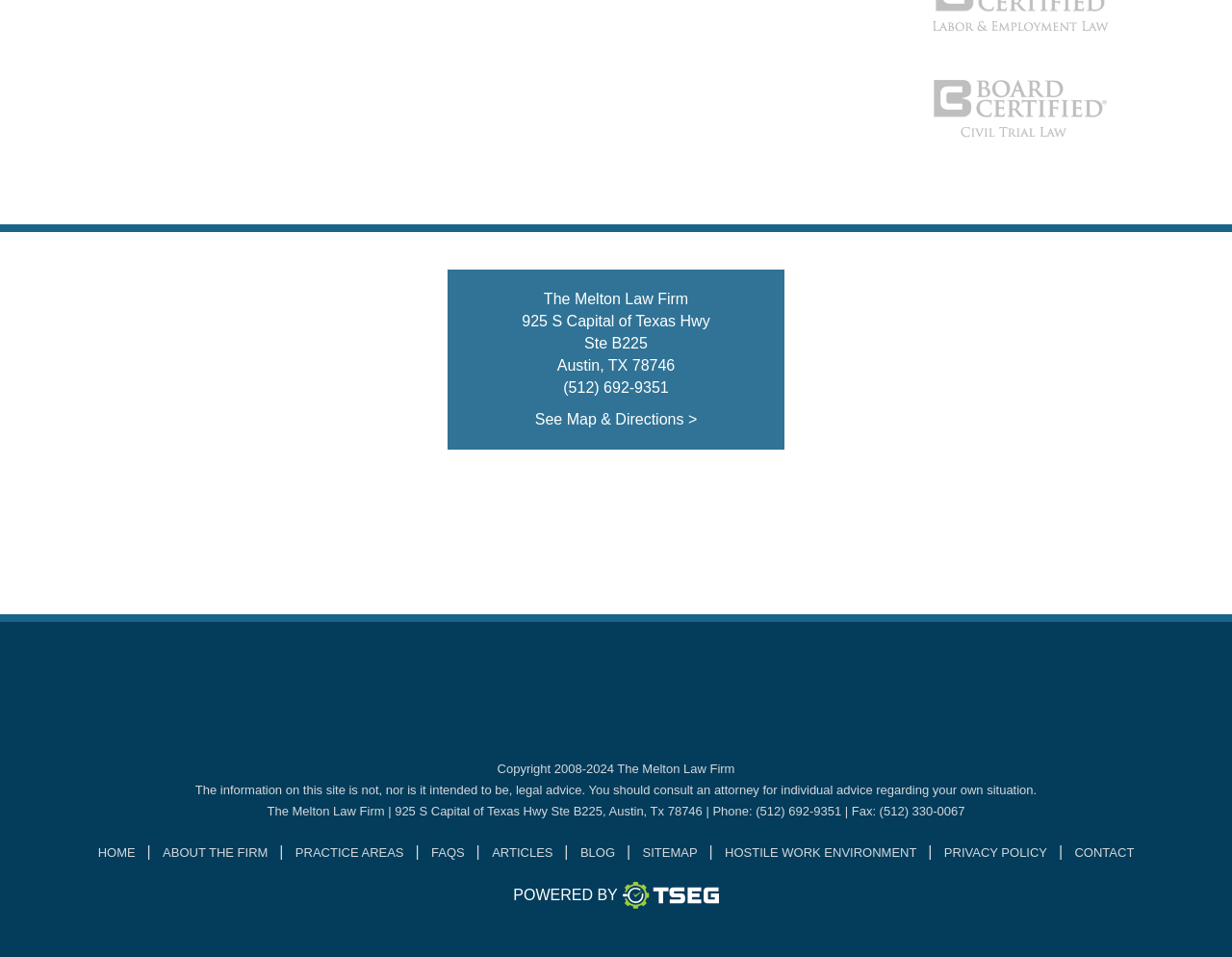Locate the bounding box coordinates of the element you need to click to accomplish the task described by this instruction: "View the map and directions".

[0.434, 0.429, 0.566, 0.446]